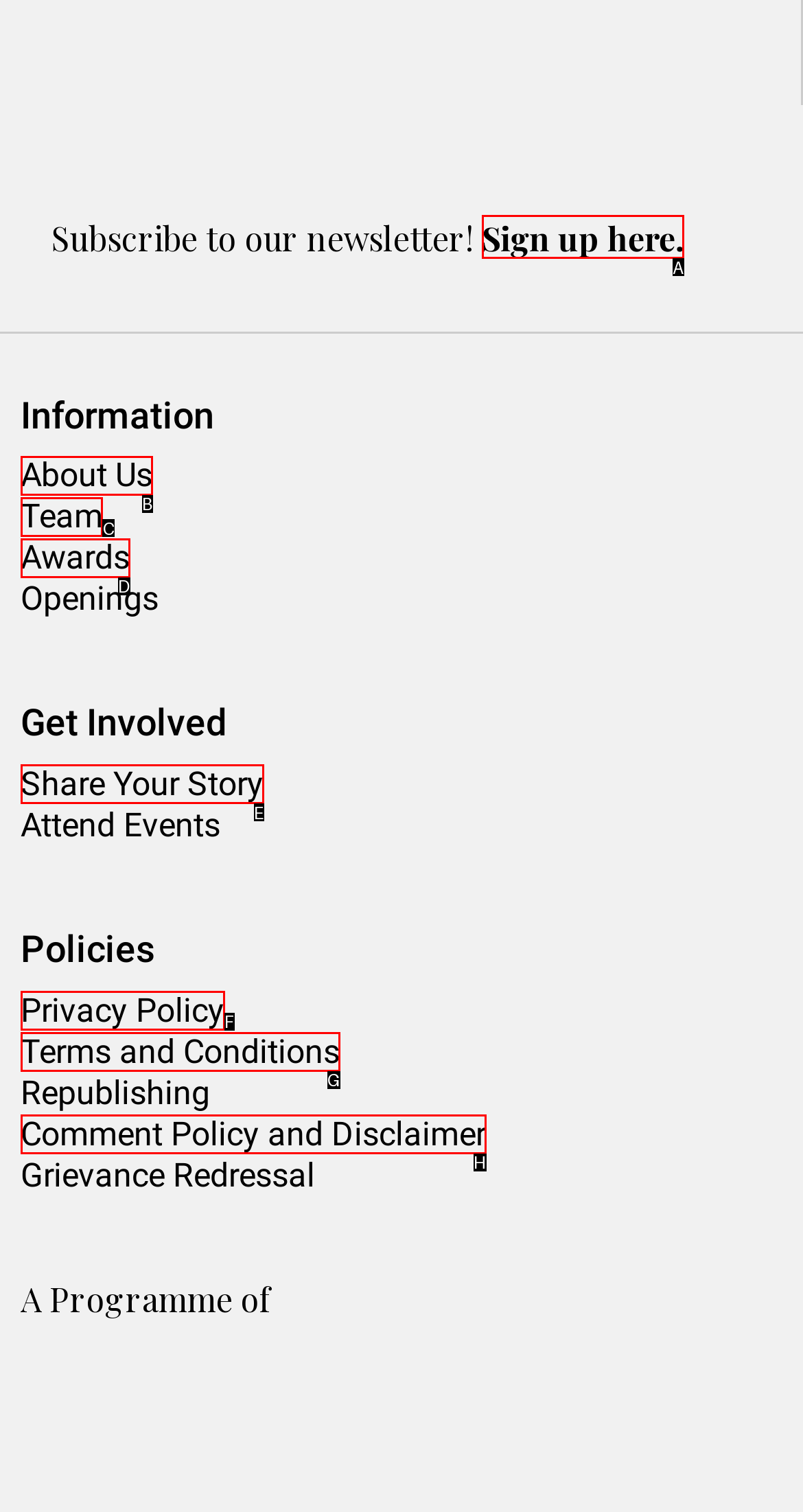Tell me the correct option to click for this task: Learn about the team
Write down the option's letter from the given choices.

C